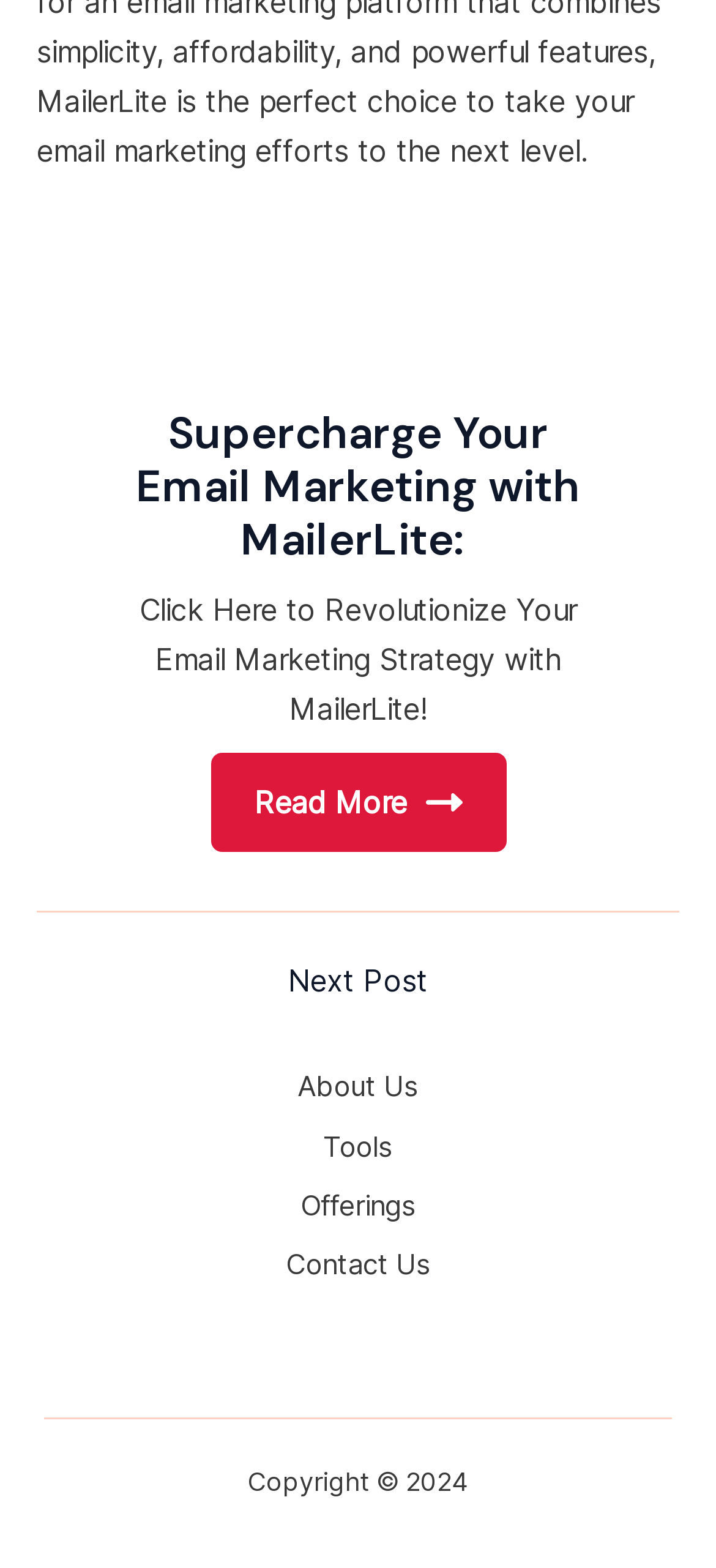Provide a brief response to the question below using a single word or phrase: 
What is the purpose of the 'Next Post' link?

To view next post